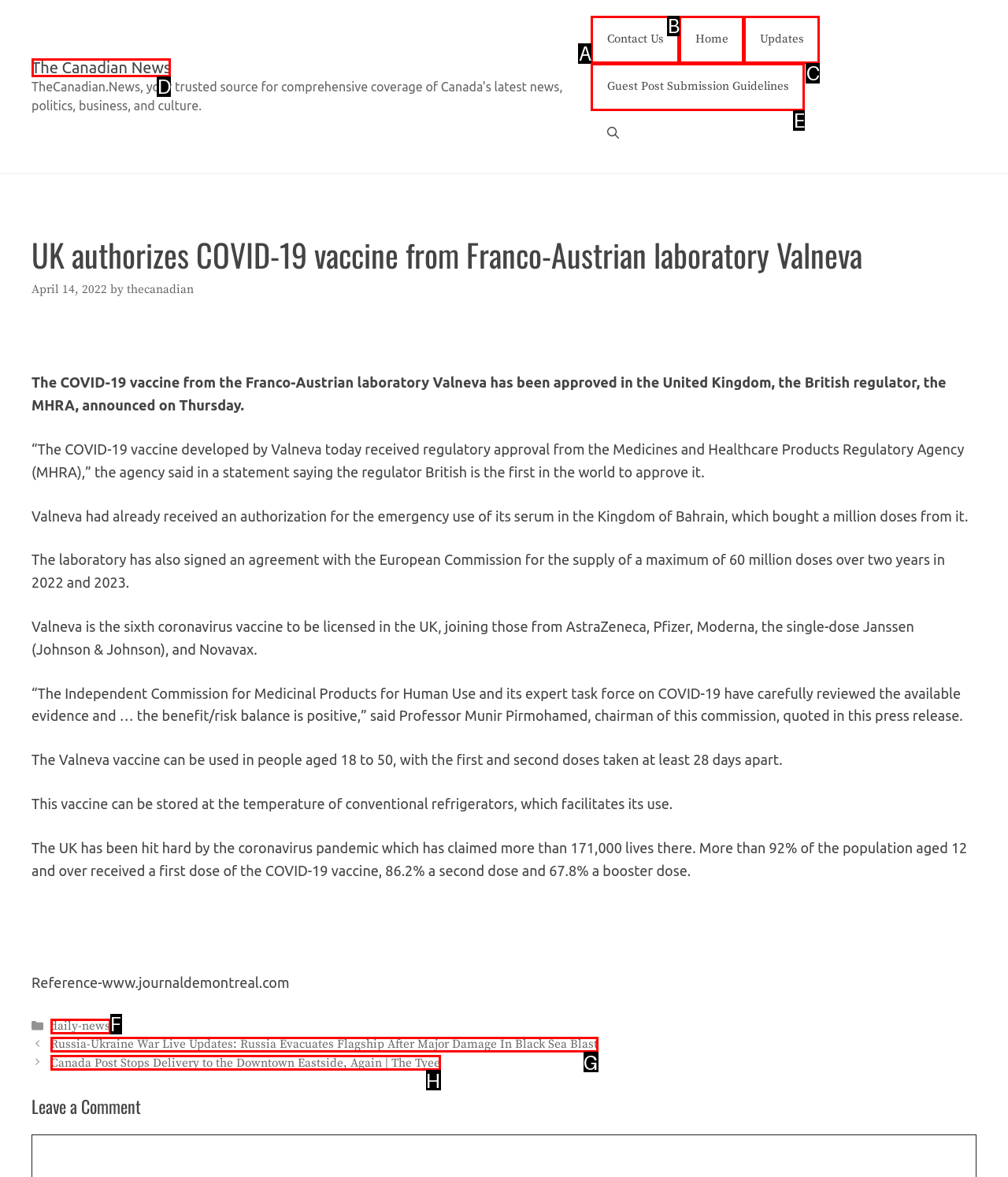Choose the option that best matches the description: May 9, 2016
Indicate the letter of the matching option directly.

None